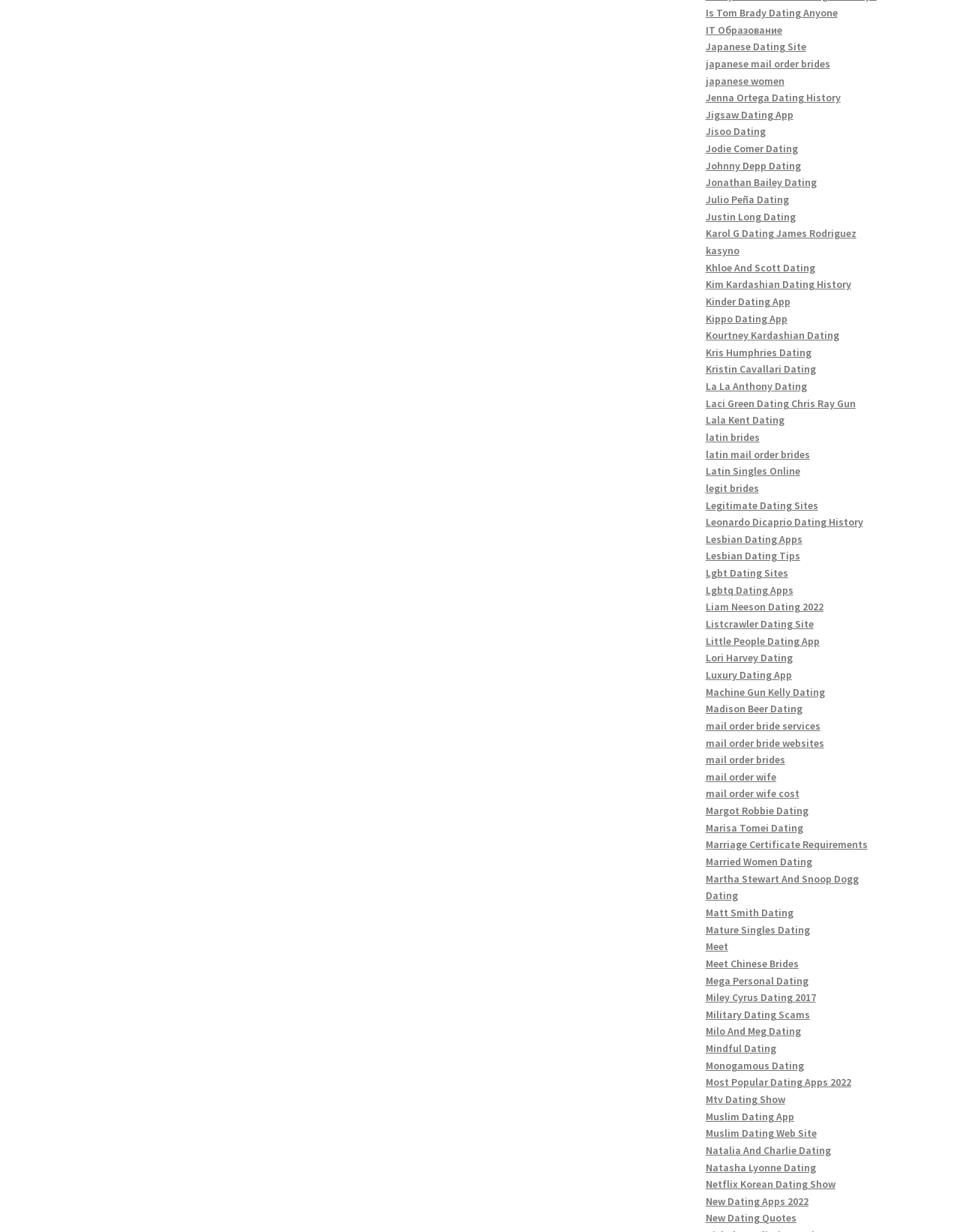Provide a brief response using a word or short phrase to this question:
What is the main topic of this webpage?

Dating